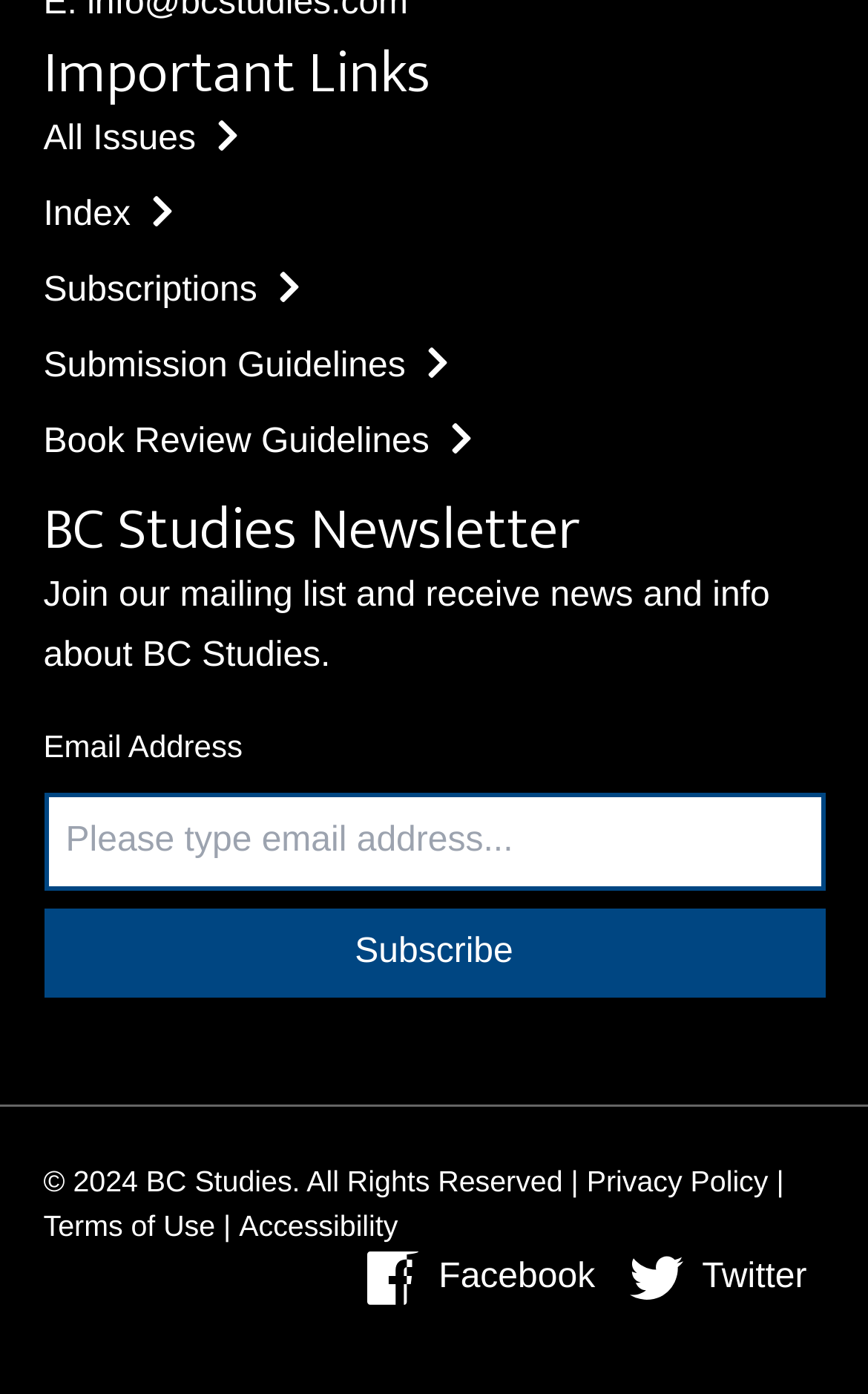What is the copyright year?
Answer the question using a single word or phrase, according to the image.

2024